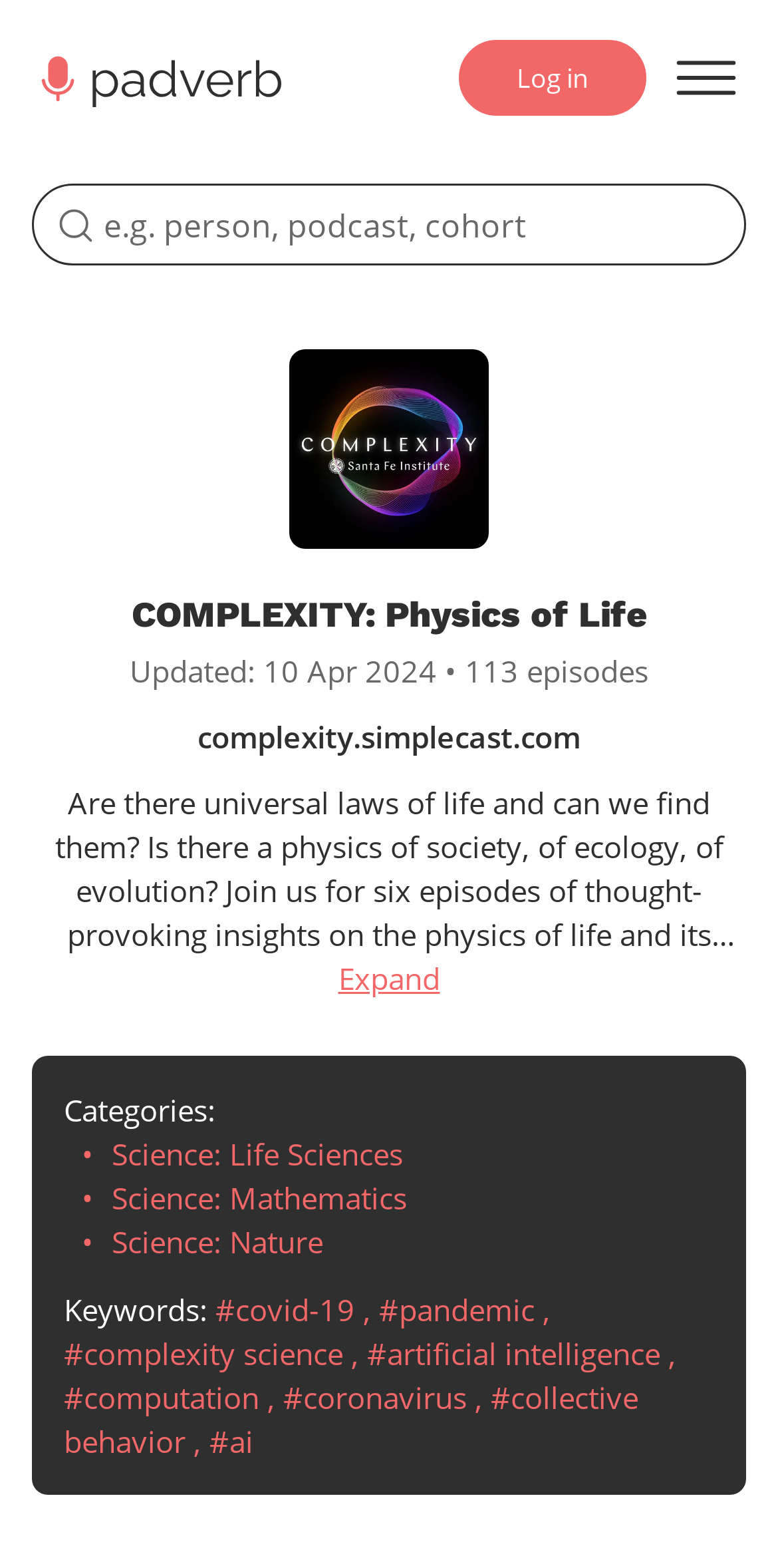Mark the bounding box of the element that matches the following description: "Science: Mathematics".

[0.144, 0.751, 0.523, 0.776]